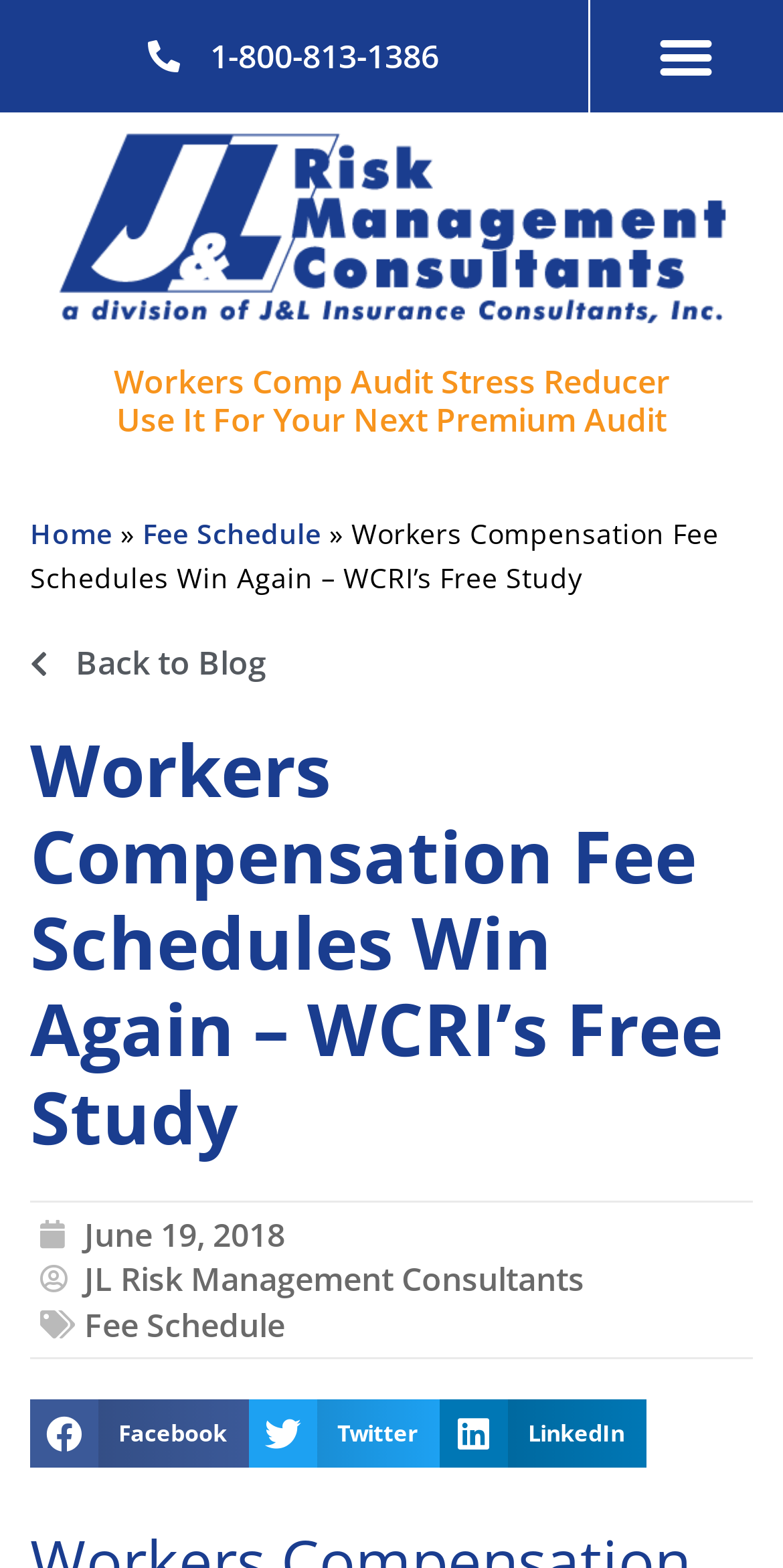How many navigation links are there in the top menu?
Examine the webpage screenshot and provide an in-depth answer to the question.

I counted the number of navigation links by looking at the link elements with the text 'Home', '»', and 'Fee Schedule' located at the top of the webpage.